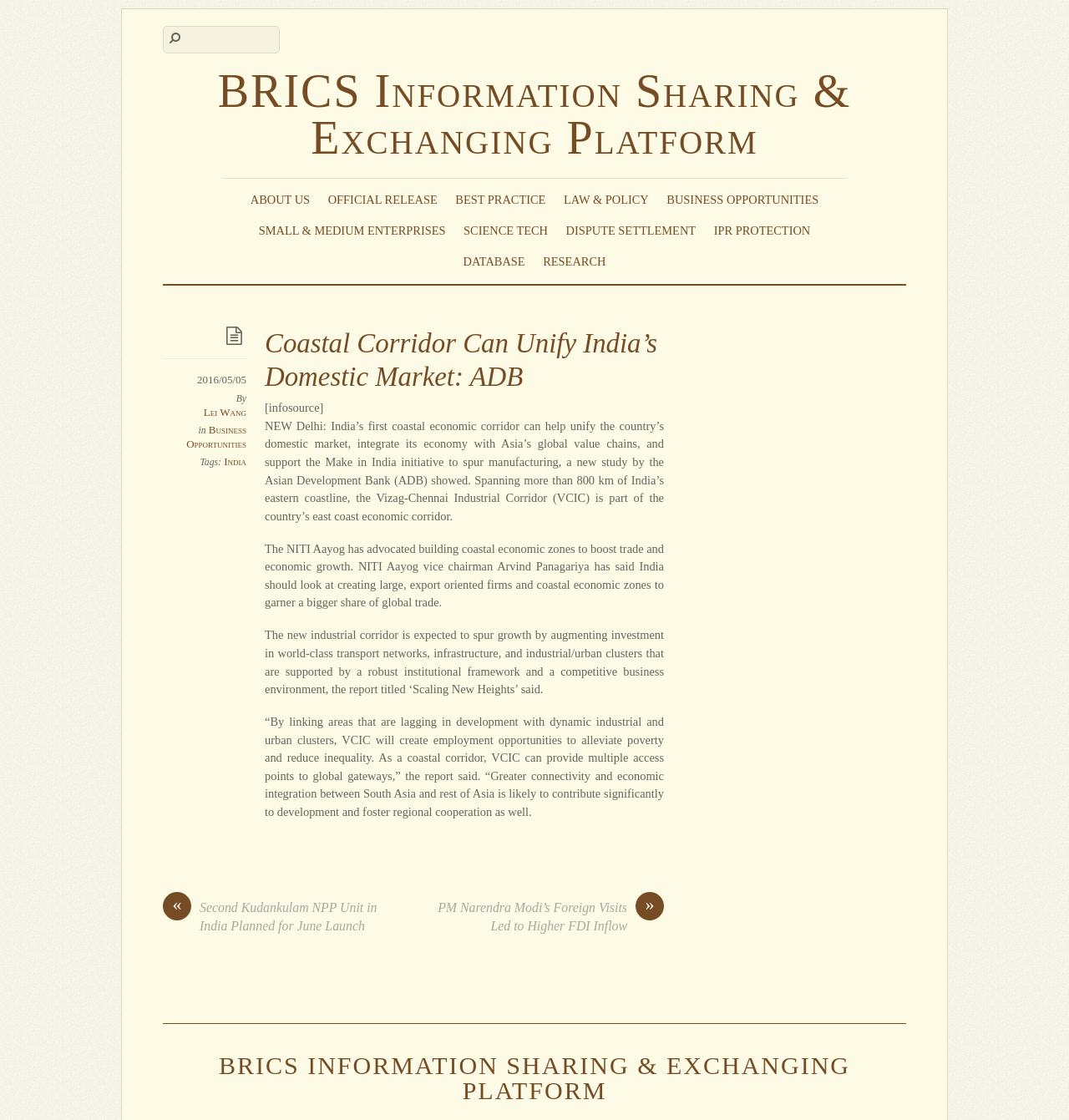What is the topic of the article?
Give a detailed response to the question by analyzing the screenshot.

The topic of the article is about the Coastal Corridor, specifically how it can unify India's domestic market, integrate its economy with Asia's global value chains, and support the Make in India initiative to spur manufacturing, as mentioned in the article.